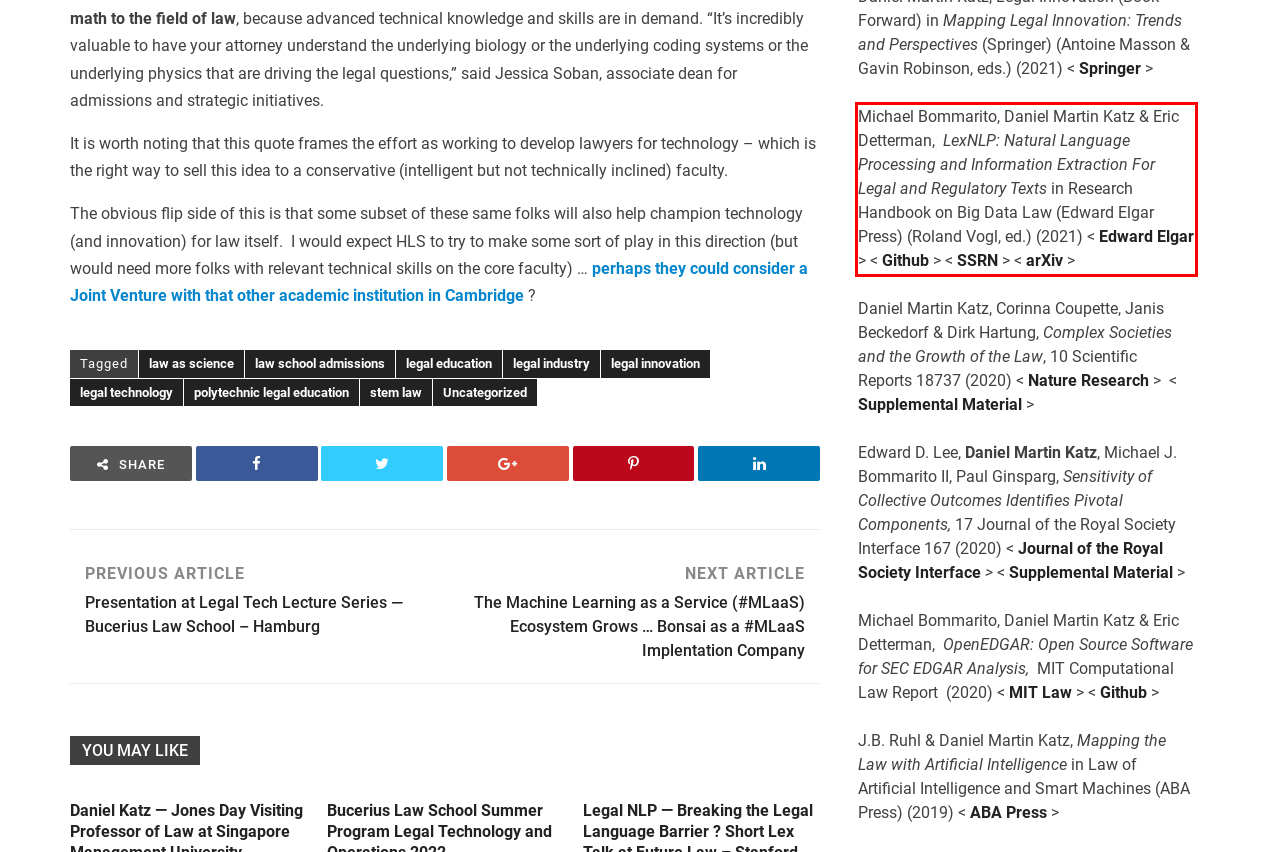You are given a screenshot of a webpage with a UI element highlighted by a red bounding box. Please perform OCR on the text content within this red bounding box.

Michael Bommarito, Daniel Martin Katz & Eric Detterman, LexNLP: Natural Language Processing and Information Extraction For Legal and Regulatory Texts in Research Handbook on Big Data Law (Edward Elgar Press) (Roland Vogl, ed.) (2021) < Edward Elgar > < Github > < SSRN > < arXiv >